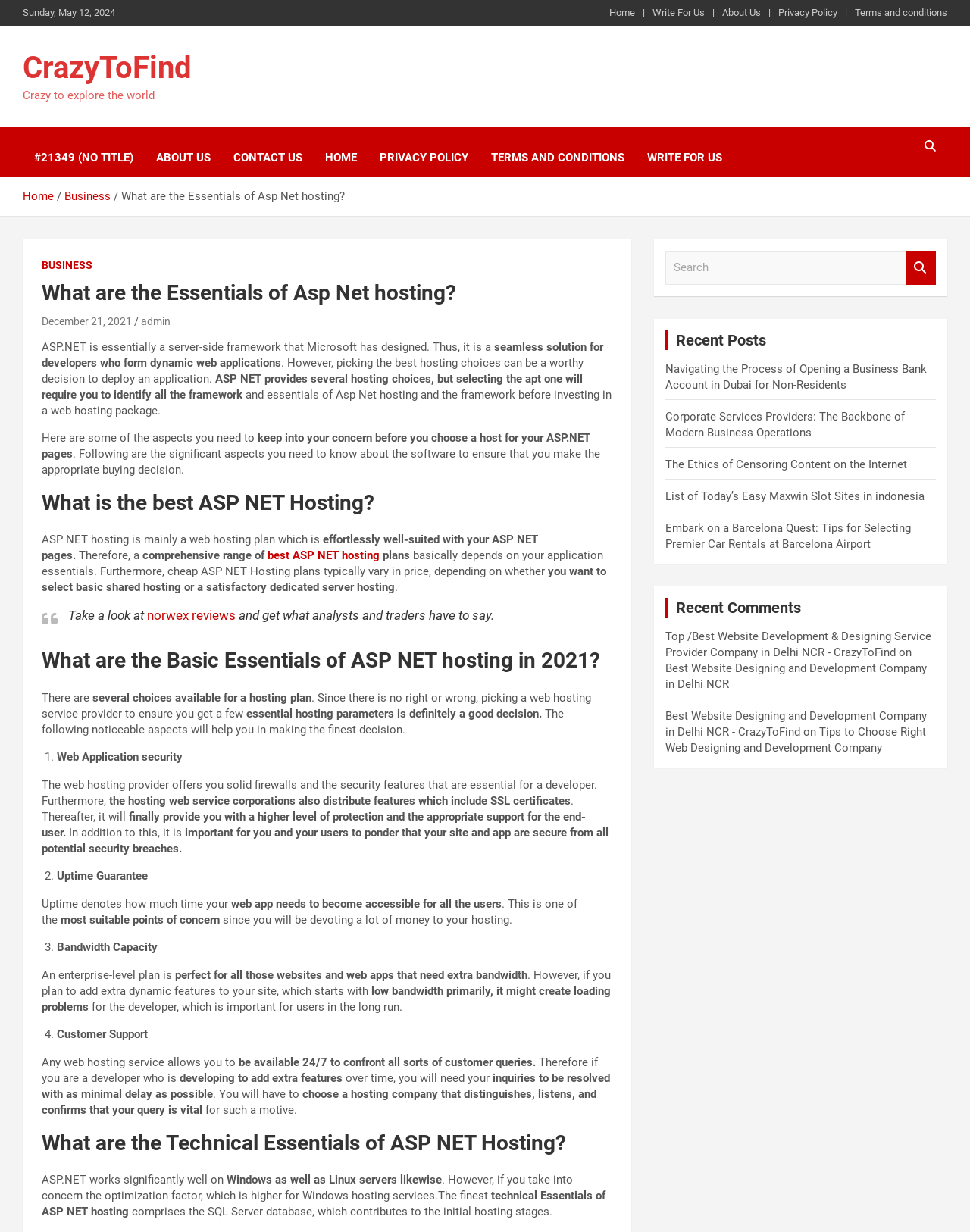Use a single word or phrase to answer the question: 
How many essential hosting parameters are mentioned?

4